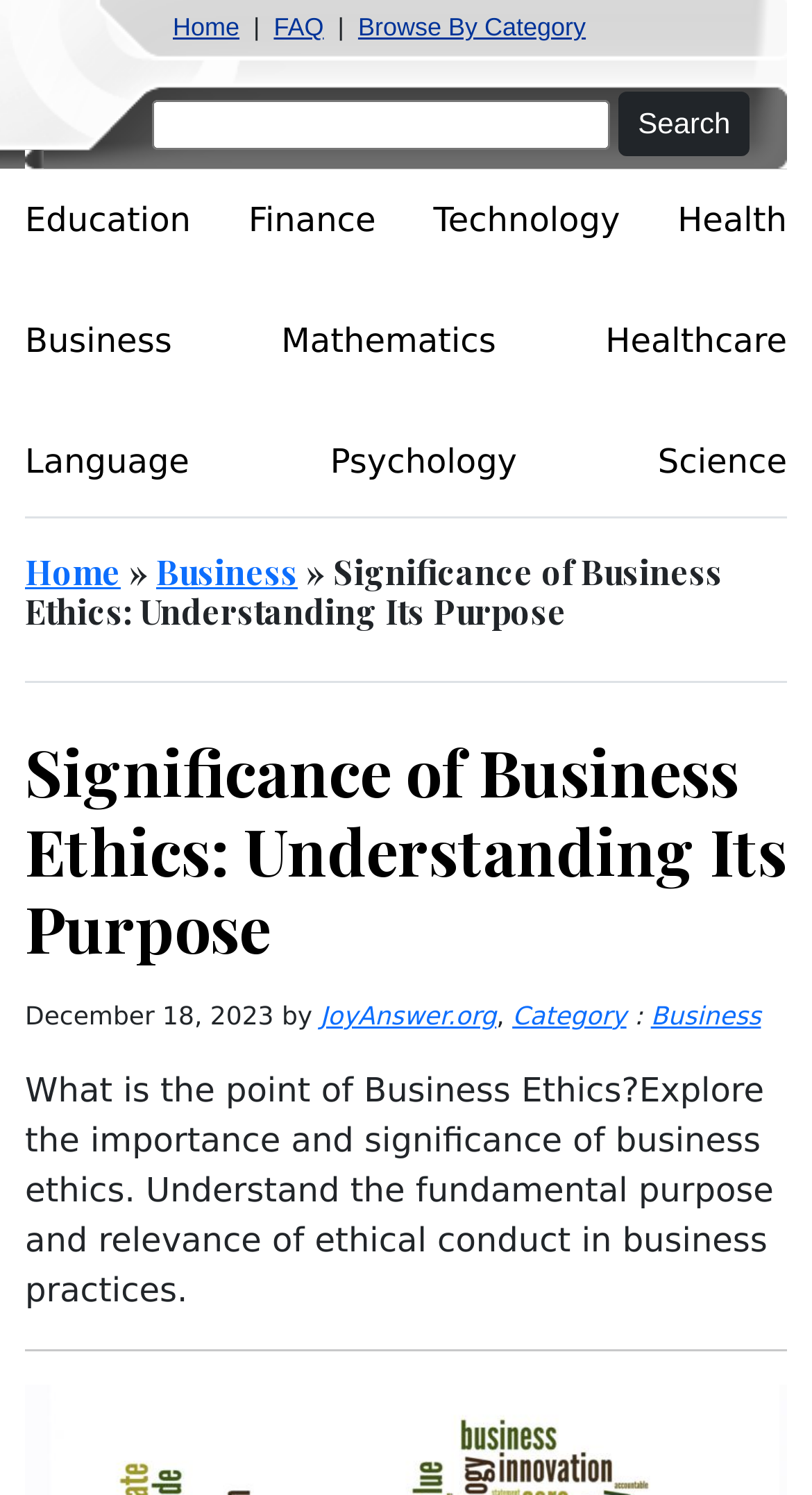Extract the bounding box of the UI element described as: "Twitter".

None